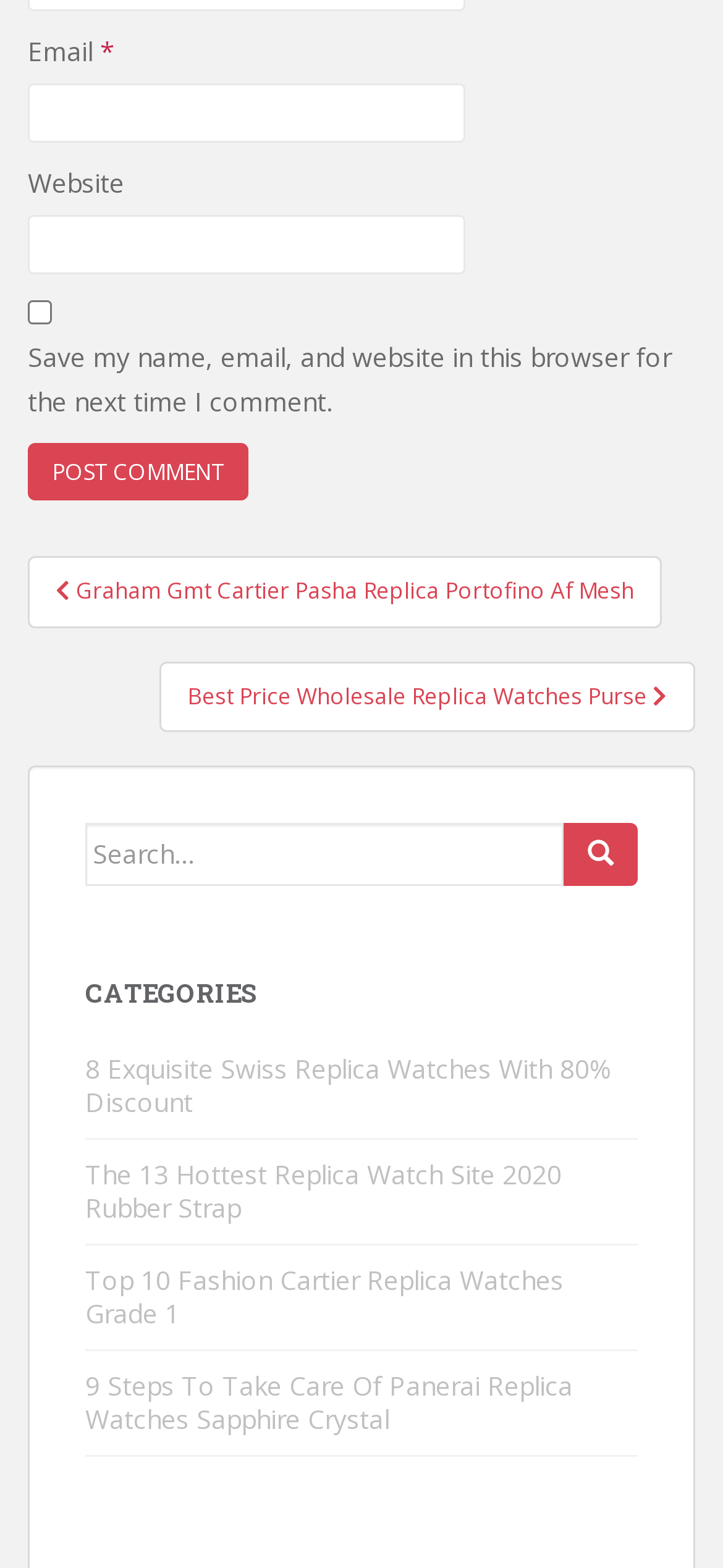Specify the bounding box coordinates of the element's region that should be clicked to achieve the following instruction: "Check the box to save name, email, and website". The bounding box coordinates consist of four float numbers between 0 and 1, in the format [left, top, right, bottom].

[0.038, 0.191, 0.072, 0.206]